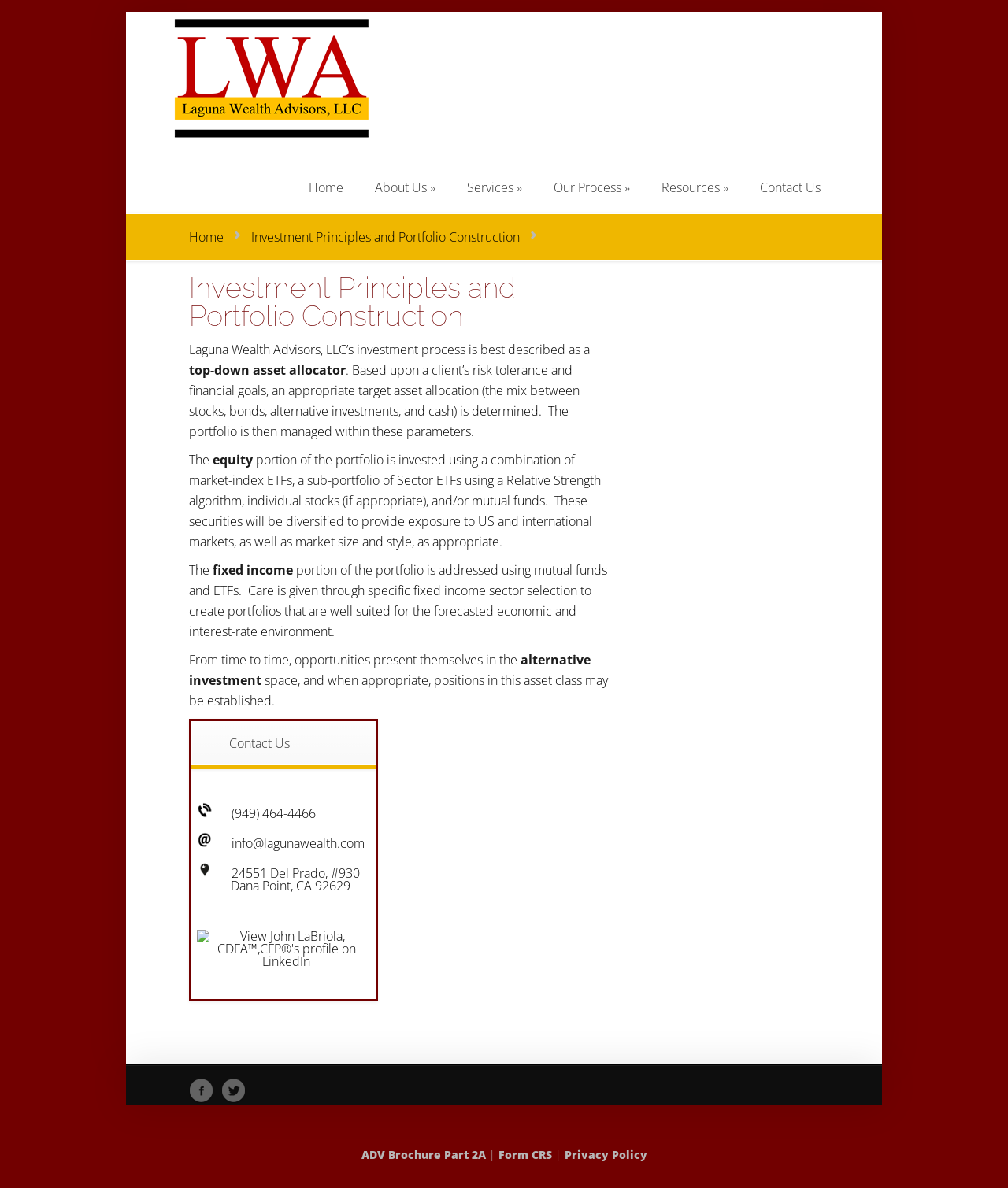Generate a comprehensive description of the contents of the webpage.

The webpage is about Investment Principles and Portfolio Construction by Laguna Wealth Advisors, LLC. At the top, there is a navigation menu with six links: Home, About Us, Services, Our Process, Resources, and Contact Us. Below the navigation menu, there is a title "Investment Principles and Portfolio Construction" followed by a brief description of the company's investment process.

The main content of the webpage is divided into sections. The first section explains the company's top-down asset allocation approach, which involves determining a client's risk tolerance and financial goals to create a target asset allocation. The section also describes how the equity portion of the portfolio is invested using a combination of market-index ETFs, sector ETFs, individual stocks, and mutual funds.

The next section explains the fixed income portion of the portfolio, which is addressed using mutual funds and ETFs. The company selects specific fixed income sectors to create portfolios suited for the forecasted economic and interest-rate environment.

The third section mentions opportunities in the alternative investment space, which may be established when appropriate.

At the bottom of the webpage, there is a Contact Us section with an address, phone number, and email address. There are also three social media links: LinkedIn, Facebook, and Twitter. Additionally, there are links to ADV Brochure Part 2A, Form CRS, and Privacy Policy at the very bottom of the page.